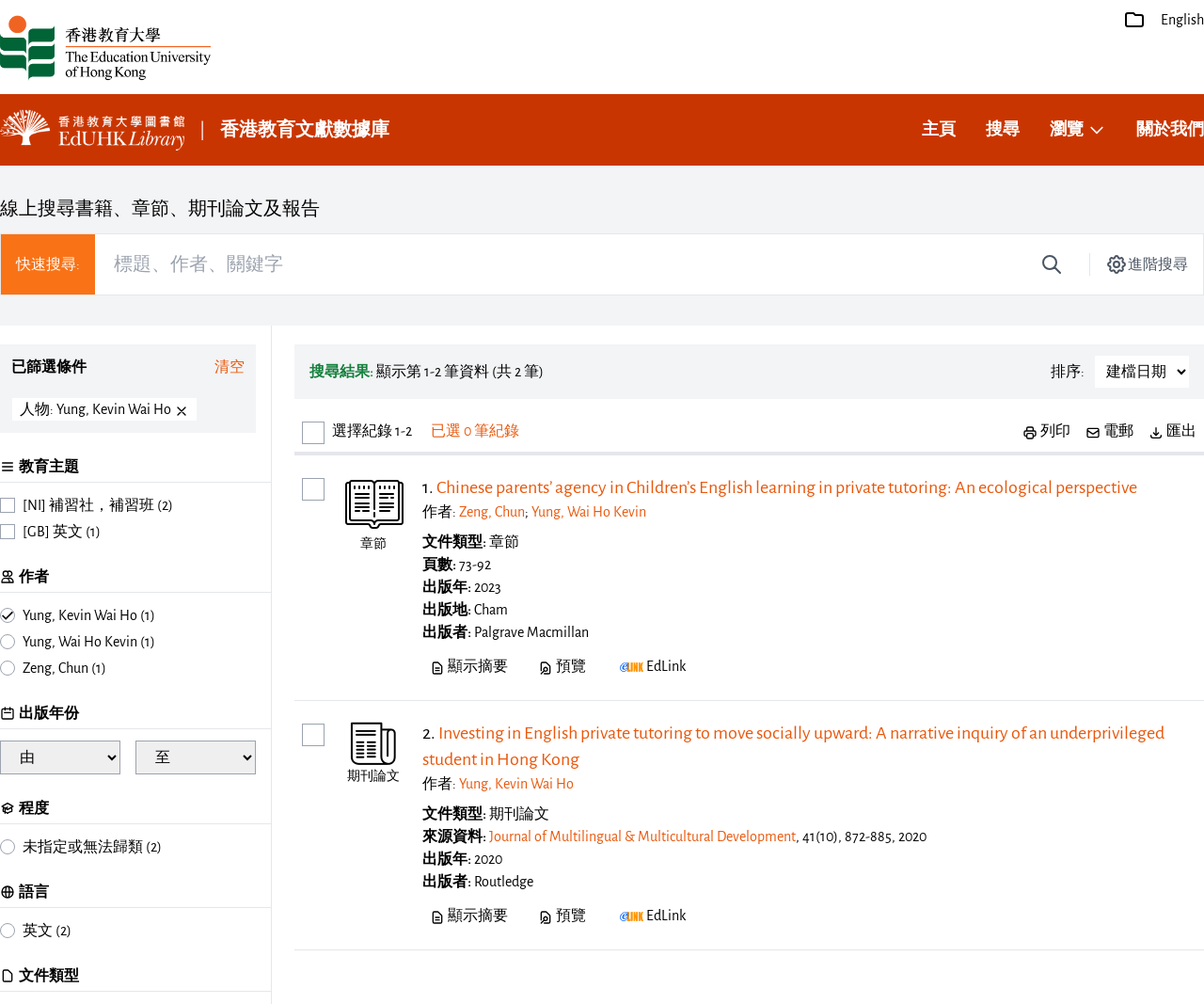Please specify the bounding box coordinates for the clickable region that will help you carry out the instruction: "Click on the advanced search button".

[0.918, 0.252, 0.987, 0.275]